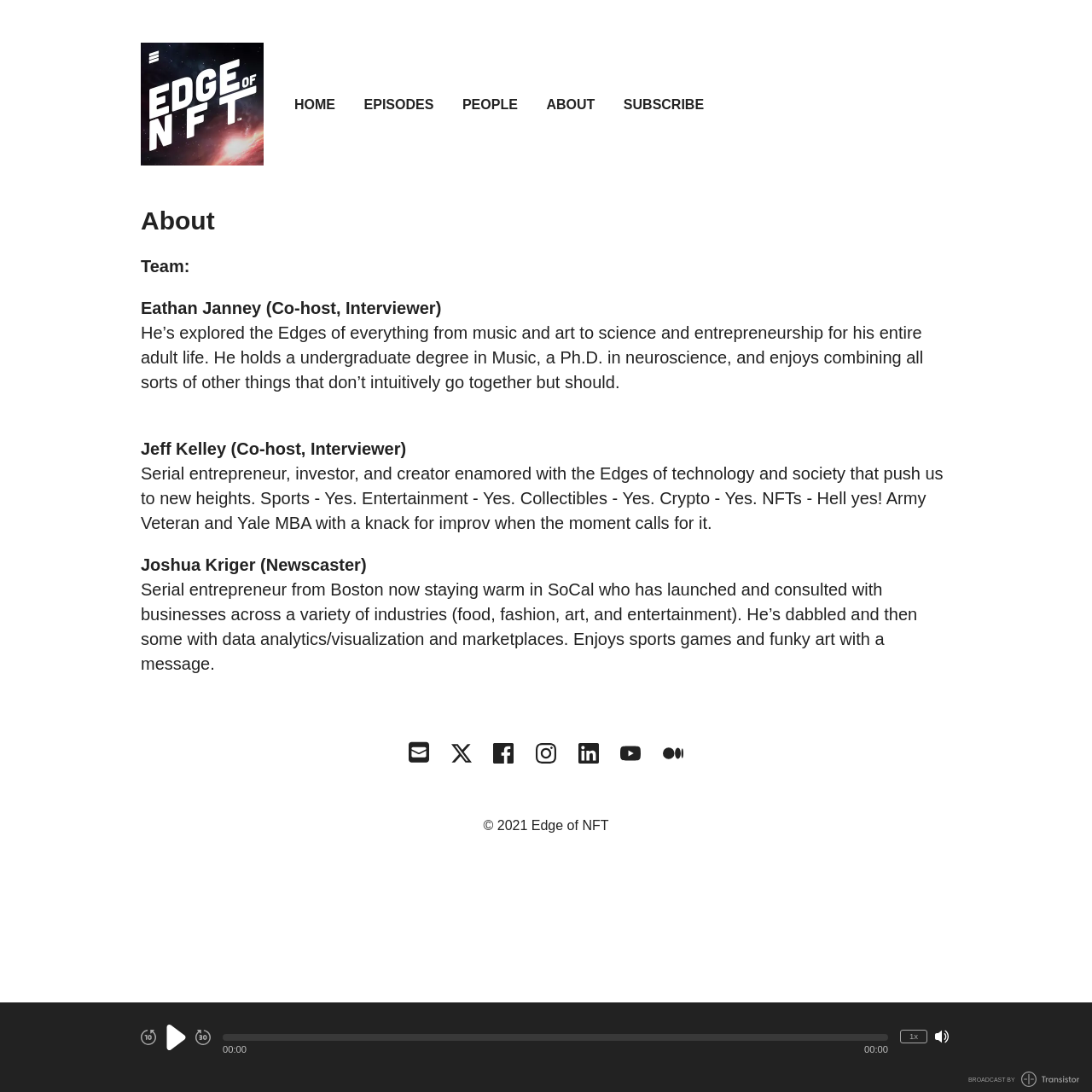Provide your answer in a single word or phrase: 
What social media platforms can you find Edge of NFT Podcast on?

Facebook, Instagram, LinkedIn, YouTube, Medium